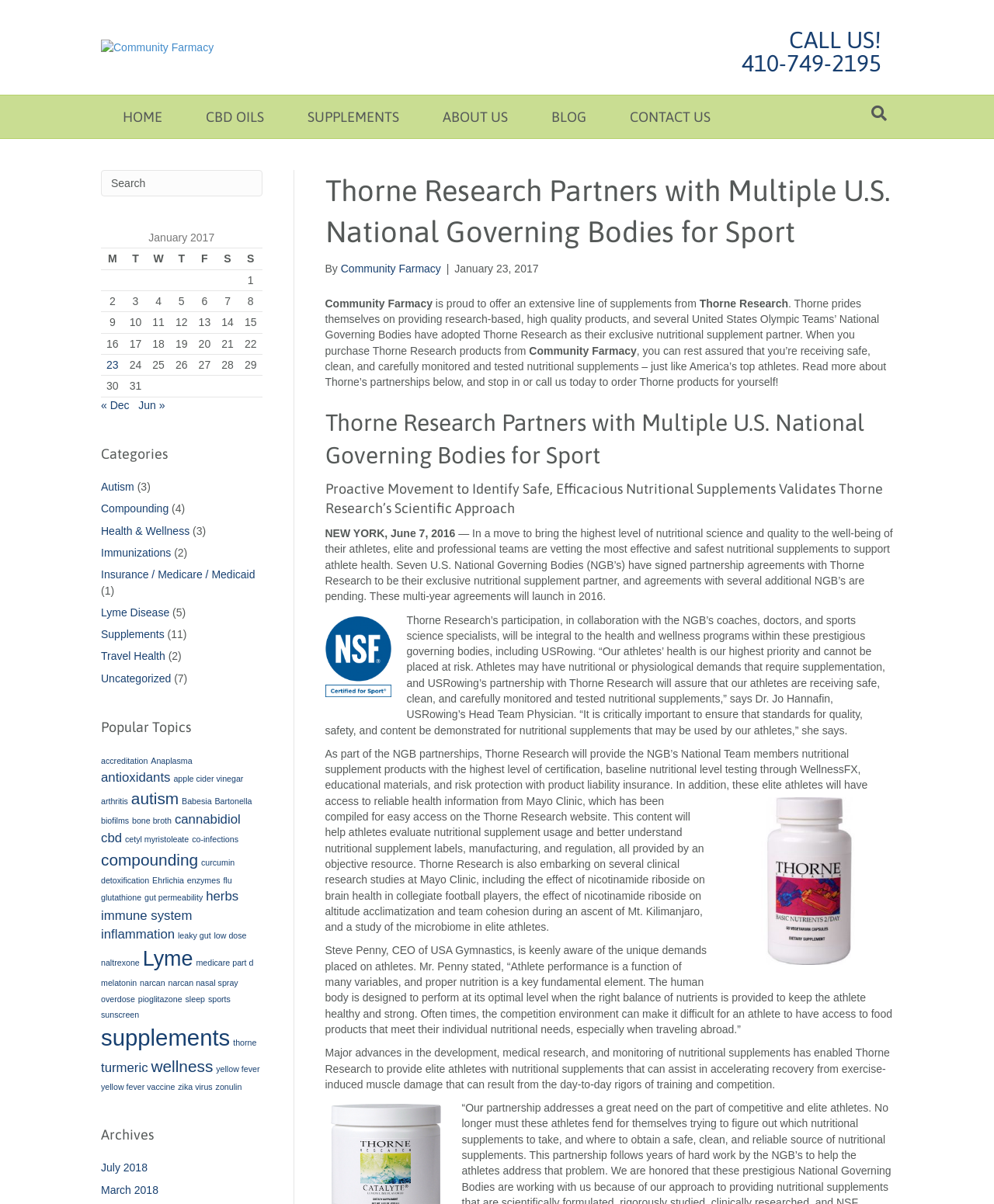Please identify the coordinates of the bounding box for the clickable region that will accomplish this instruction: "Search for something".

[0.102, 0.141, 0.264, 0.163]